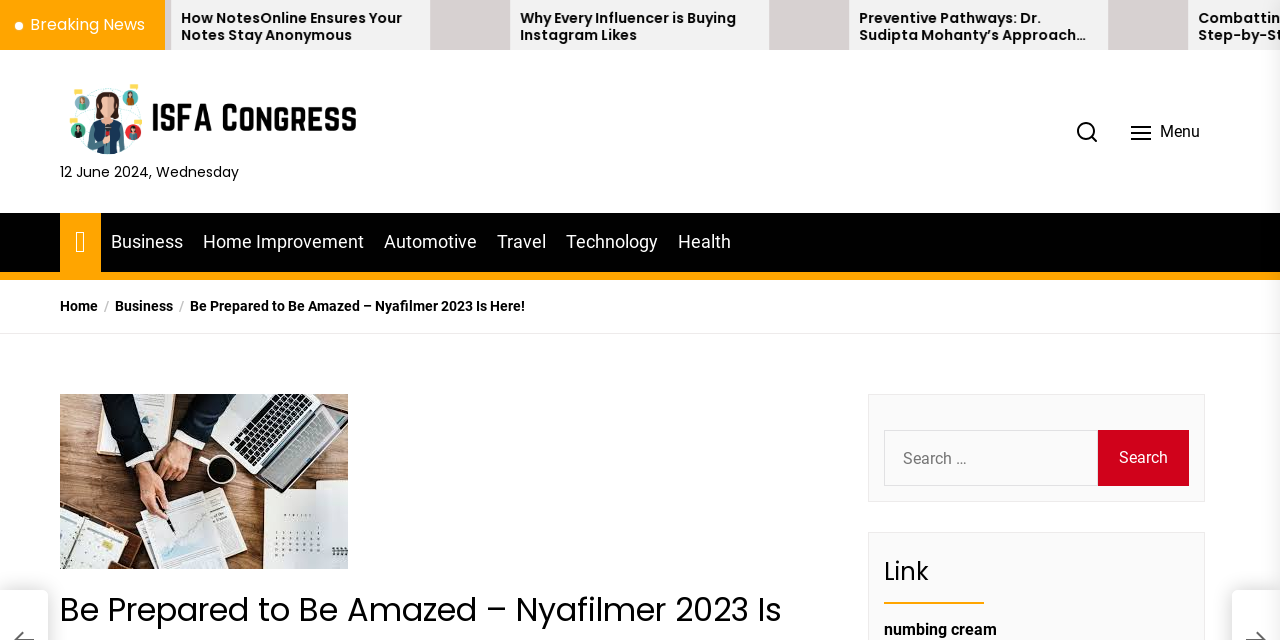What is the text of the second generic element?
Refer to the image and provide a one-word or short phrase answer.

Preventive Pathways: Dr. Sudipta Mohanty’s Approach to Proactive Health Maintenance